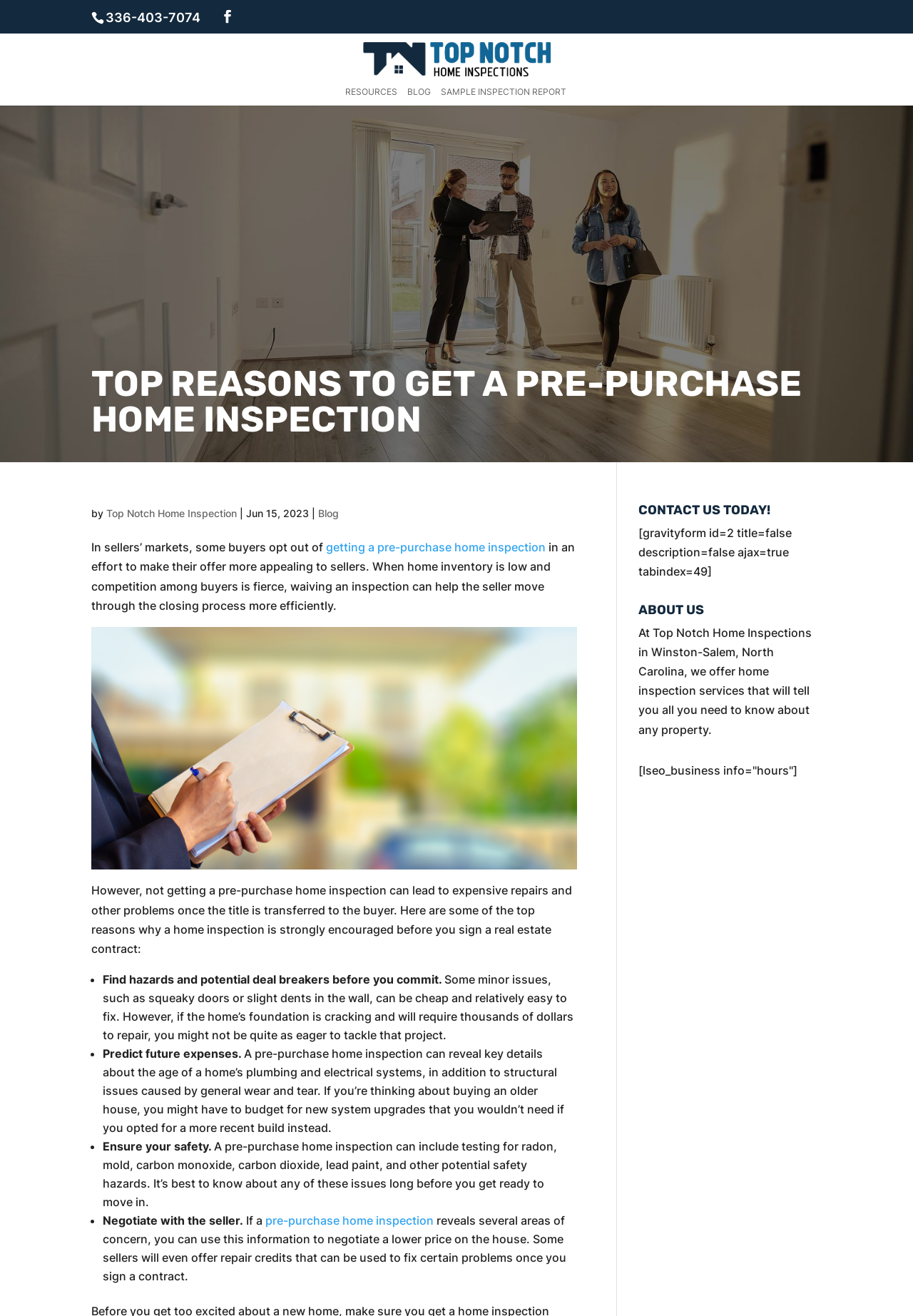Please find the bounding box coordinates for the clickable element needed to perform this instruction: "Contact us today".

[0.699, 0.383, 0.9, 0.398]